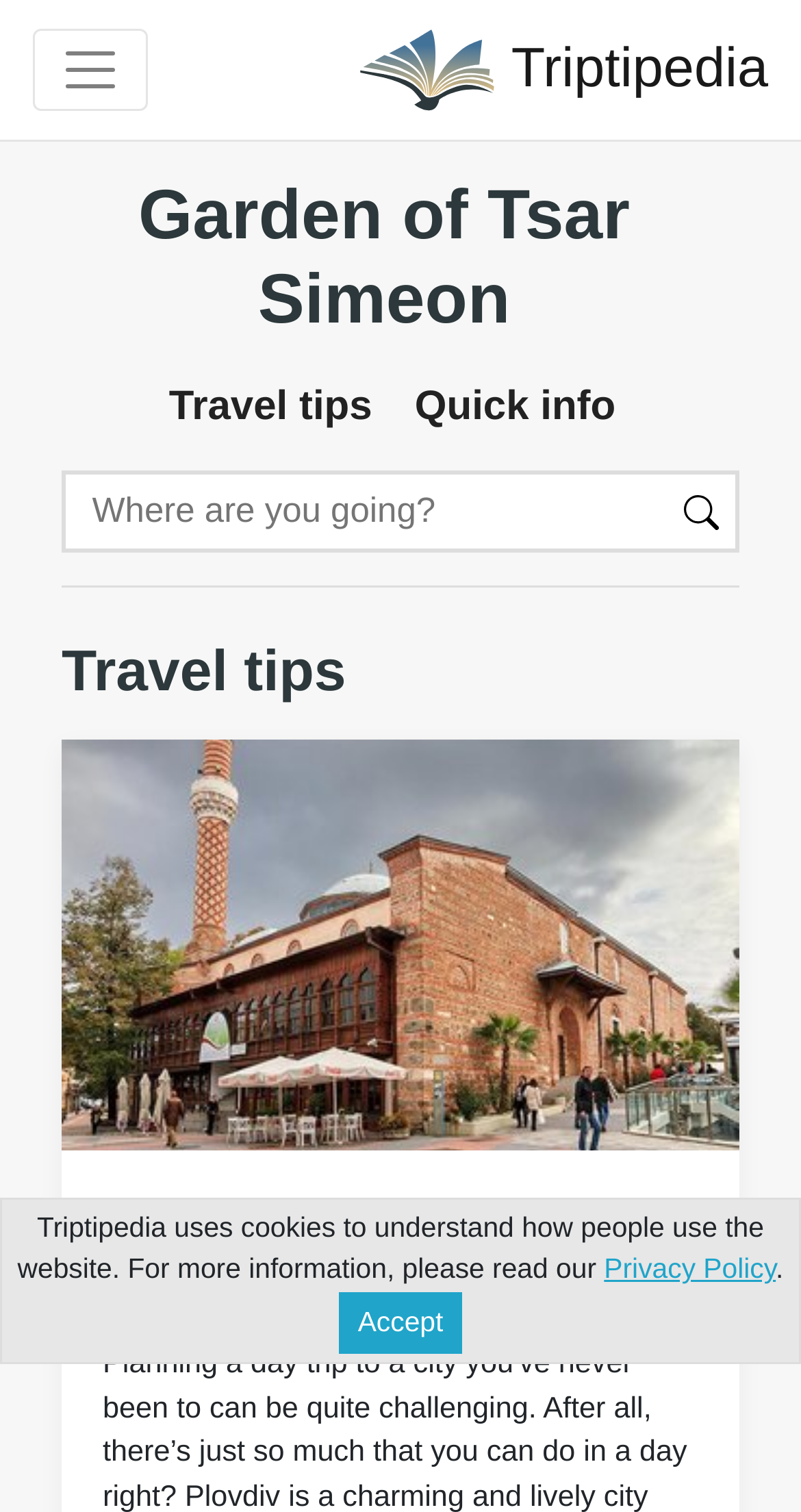Offer a detailed explanation of the webpage layout and contents.

This webpage is about Triptipedia's travel tips for the Garden of Tsar Simeon in Plovdiv. At the top left, there is a button to toggle navigation. Next to it, there is a link to Triptipedia's homepage, accompanied by a small logo image. The main title "Garden of Tsar Simeon" is prominently displayed, followed by two links: "Travel tips" and "Quick info".

Below the title, there is a search bar with a "Search" button and a small magnifying glass icon. On the same level, there is a heading "Travel tips" that introduces a list of travel tips. The first tip is "24 Hours in Plovdiv, Bulgaria", which is accompanied by a date "Sep 7, 2019" and an author "Plovdiv_City_Card". There is also a second instance of the same tip further down the page.

At the bottom of the page, there is a notice about Triptipedia's use of cookies, with a link to the Privacy Policy. Next to it, there is an "Accept" button. On the bottom left, there are four links: "Share", "Explore", "Write a tip", and "Search", each accompanied by a small icon. On the bottom right, there is a link to the user's "Account", also with a small icon.